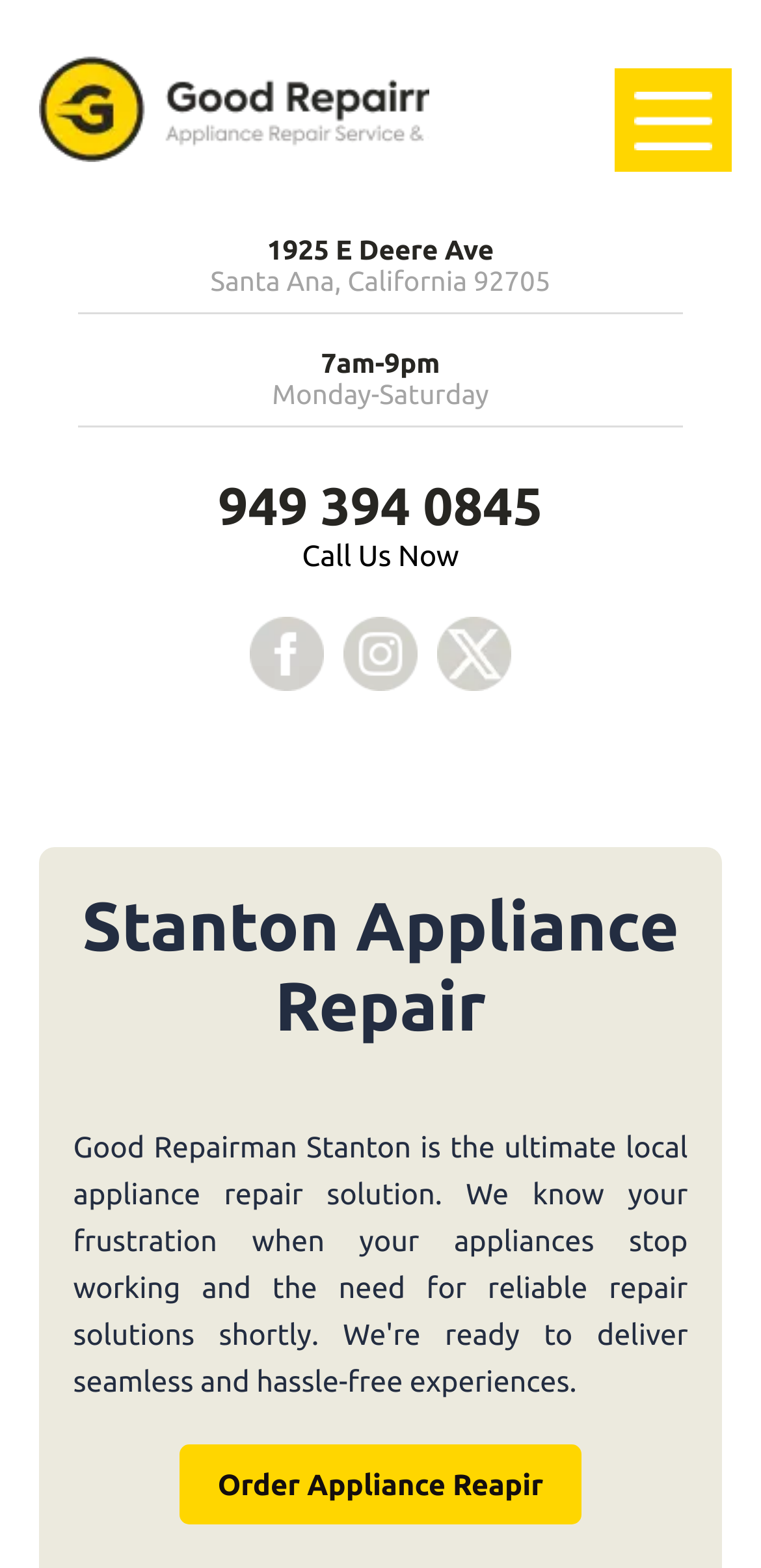Please reply with a single word or brief phrase to the question: 
What service does Good Repairman offer?

Appliance Repair